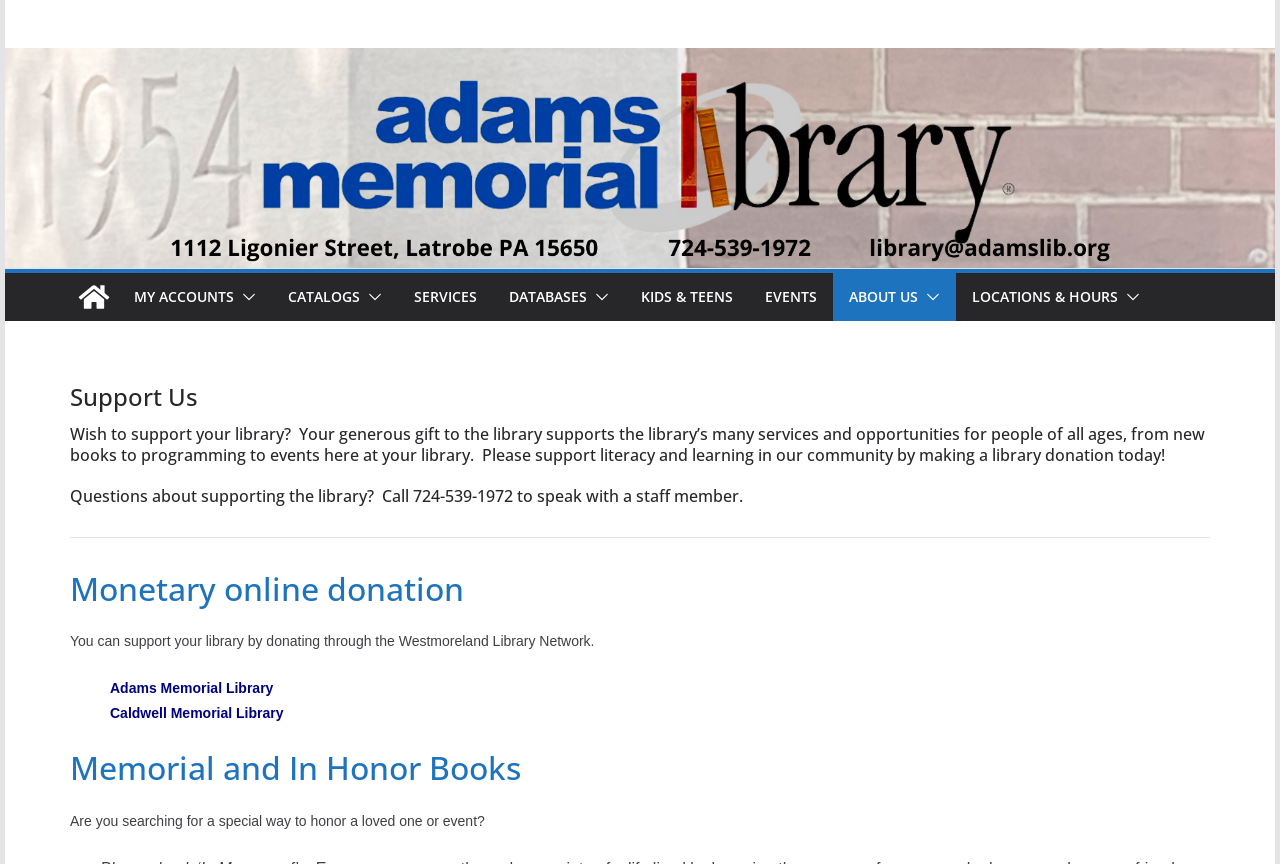Provide an in-depth caption for the elements present on the webpage.

The webpage is about supporting the Adams Memorial Library. At the top, there is a logo of the library, accompanied by a link to the library's homepage. Below the logo, there are several navigation links, including "MY ACCOUNTS", "CATALOGS", "SERVICES", "DATABASES", "KIDS & TEENS", "EVENTS", "ABOUT US", and "LOCATIONS & HOURS", each with a corresponding button and icon.

The main content of the page is divided into sections. The first section has a heading "Support Us" and a paragraph explaining the importance of supporting the library. Below this, there is a section with a heading "Questions about supporting the library?" which provides a phone number to contact a staff member.

The next section is separated by a horizontal line and has a heading "Monetary online donation". This section explains that donations can be made through the Westmoreland Library Network and provides links to the Adams Memorial Library and Caldwell Memorial Library.

Finally, there is a section with a heading "Memorial and In Honor Books" which discusses honoring loved ones or events through book donations.